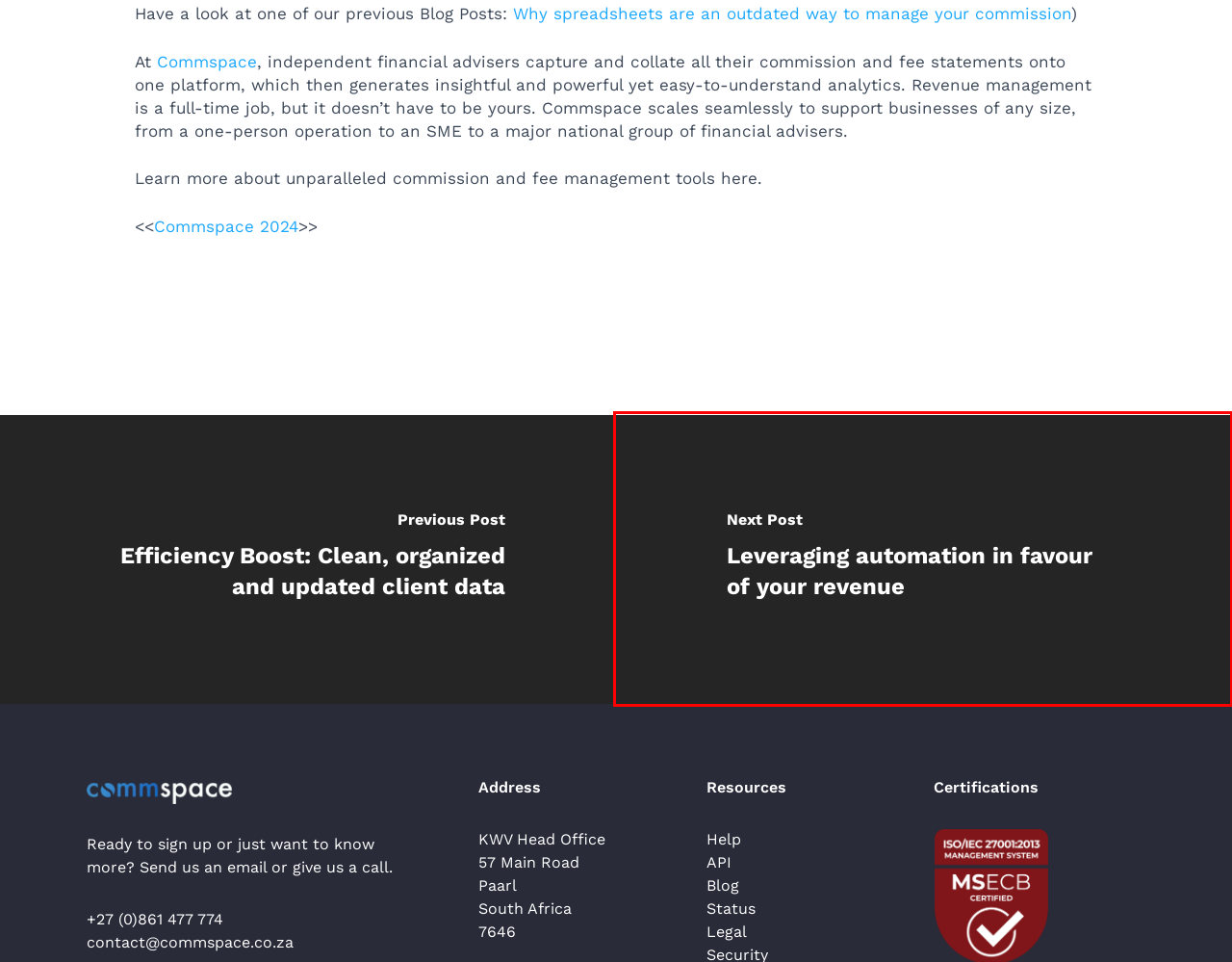You have a screenshot showing a webpage with a red bounding box highlighting an element. Choose the webpage description that best fits the new webpage after clicking the highlighted element. The descriptions are:
A. Legal - Commspace
B. Commspace Help Center
C. Blog - Commspace
D. Leveraging automation in favour of your revenue - Commspace
E. Why spreadsheets are outdated for commission management - Commspace
F. Commspace API
G. Efficiency Boost: Clean, organized and updated client data - Commspace
H. Commspace

D